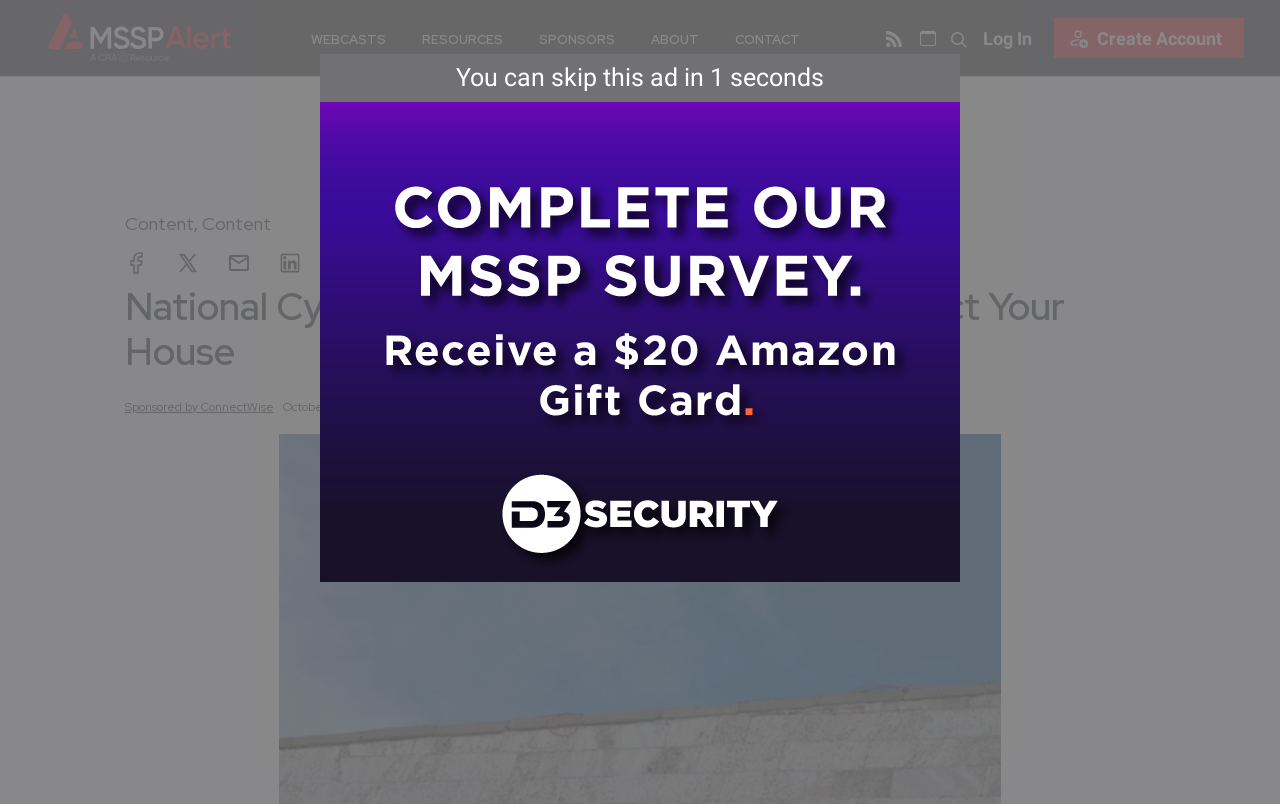Give a succinct answer to this question in a single word or phrase: 
What is the name of the section that contains the link 'View Cybersecurity Conference Calendar'?

Resources